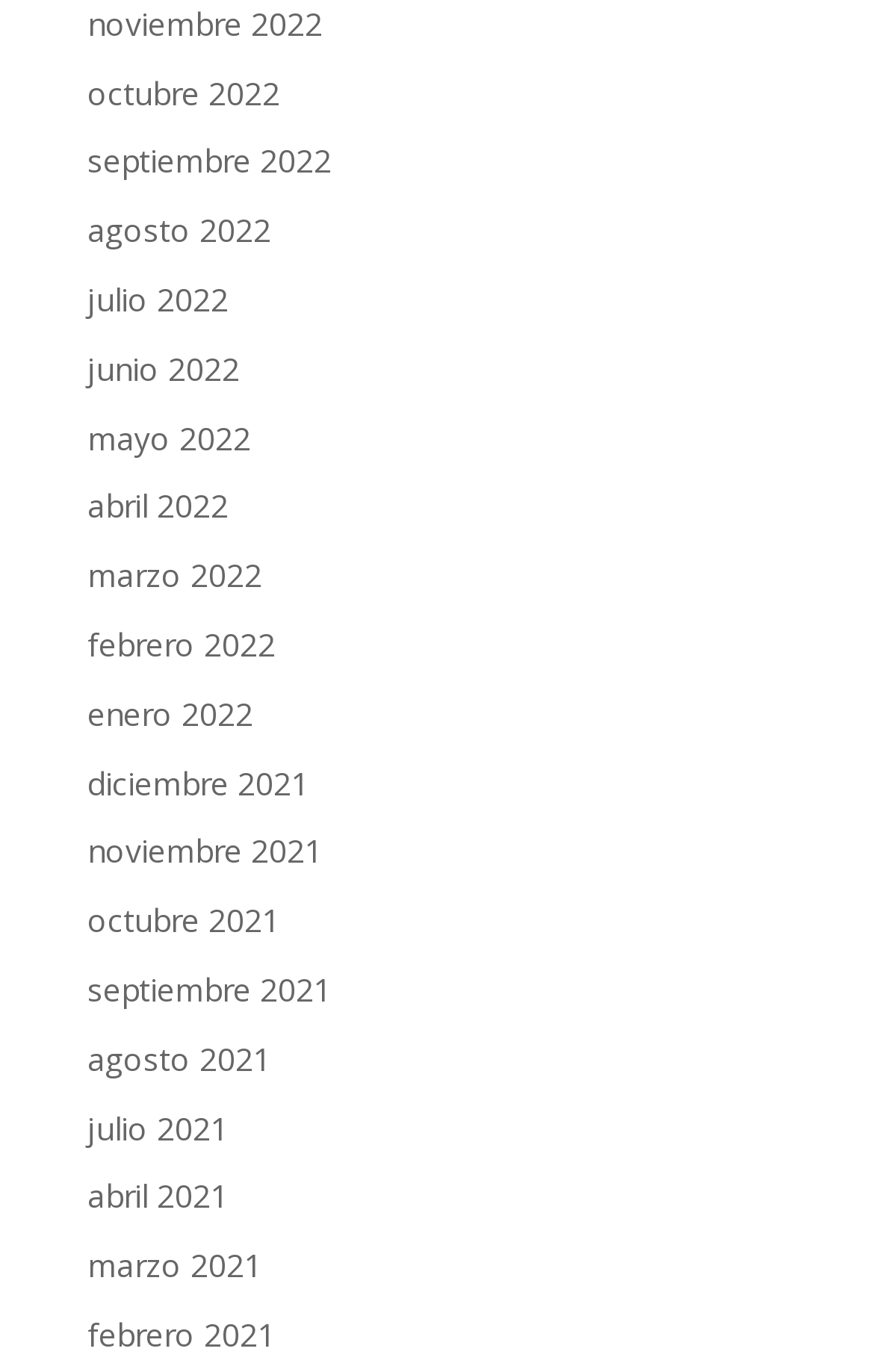What is the latest month listed on the webpage?
From the screenshot, provide a brief answer in one word or phrase.

noviembre 2022